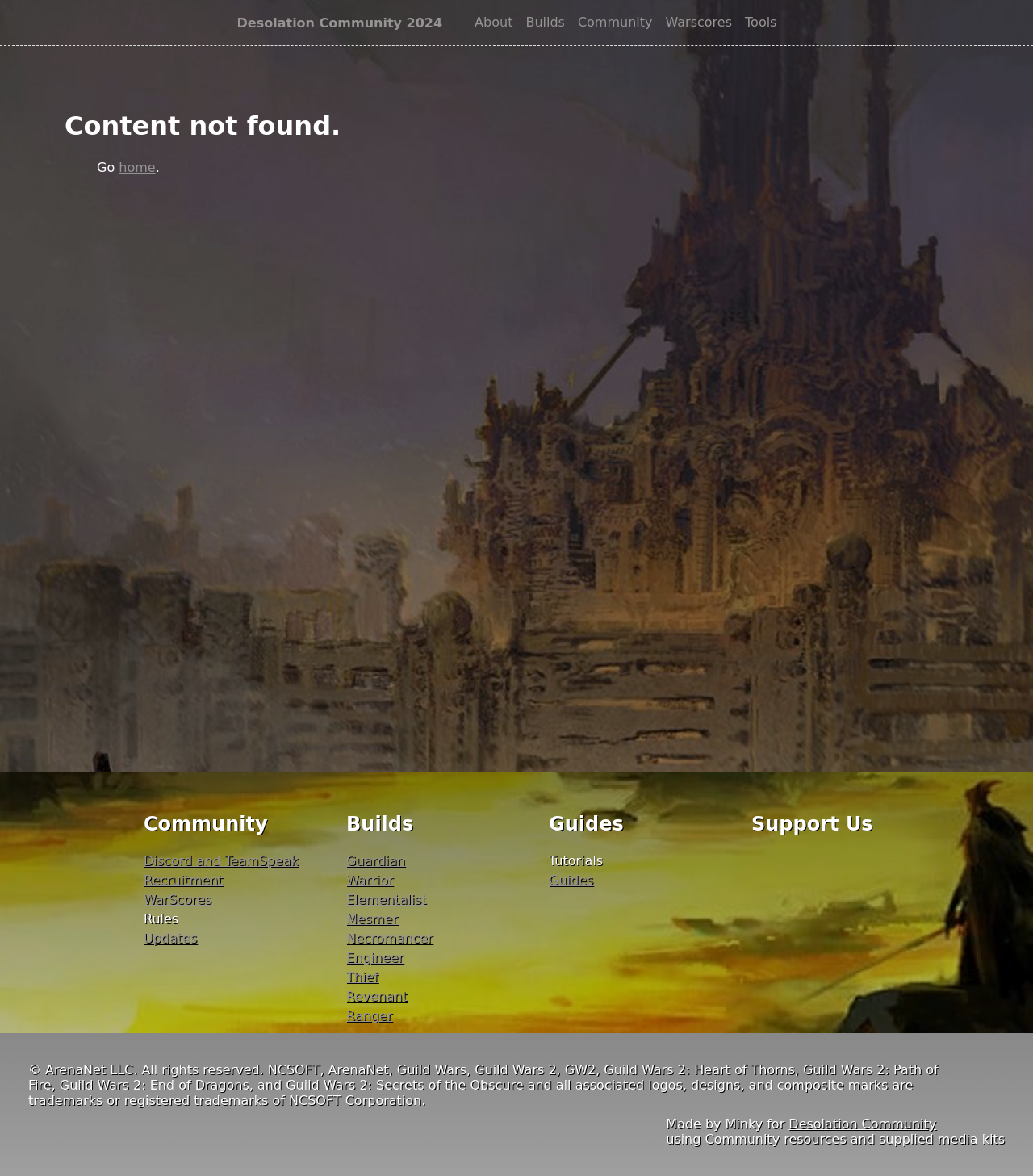What is the purpose of the 'Warscores' link?
Please use the image to provide a one-word or short phrase answer.

To view war scores